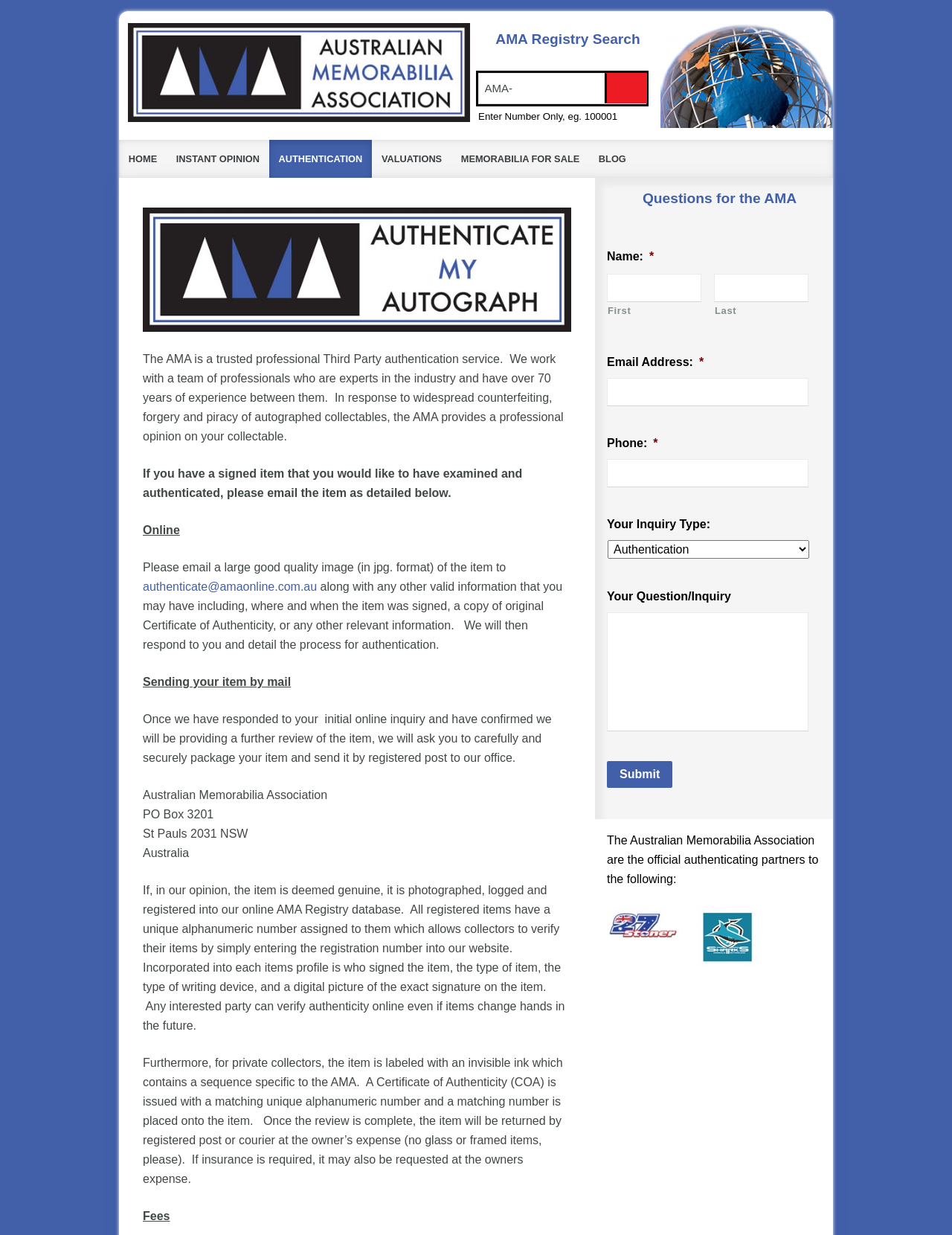Please determine the bounding box coordinates of the area that needs to be clicked to complete this task: 'Click on HOME link'. The coordinates must be four float numbers between 0 and 1, formatted as [left, top, right, bottom].

[0.125, 0.113, 0.175, 0.144]